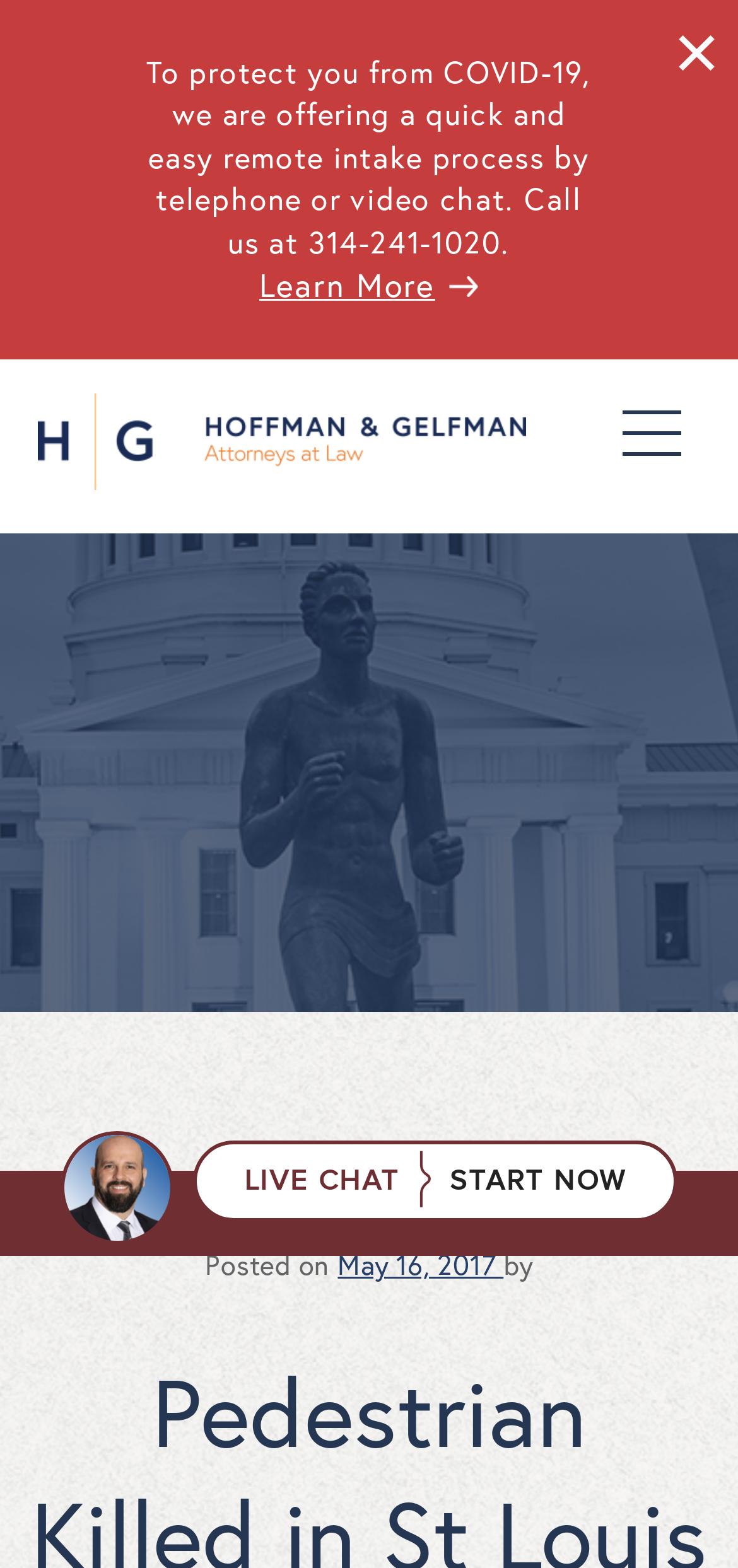Create an elaborate caption that covers all aspects of the webpage.

The webpage is about a law firm, Hoffmann & Gelfman, that specializes in pedestrian accidents. At the top right corner, there is a button to close a top pop-up. Below it, a heading announces the law firm's remote intake process due to COVID-19, with a phone number and a "Learn More" link. The phone number and link are positioned side by side, with an image to the right of the link.

The law firm's name, Hoffmann & Gelfman, is displayed prominently in the top half of the page, with an image of the firm's logo. To the top right, there is a menu button.

In the lower half of the page, there are three lines of text: "Posted on", "May 16, 2017", and "by". These lines are positioned horizontally, with "Posted on" on the left, "May 16, 2017" in the middle, and "by" on the right.

There are two images on the page: one of a professional, located near the bottom left corner, and another image near the bottom right corner.